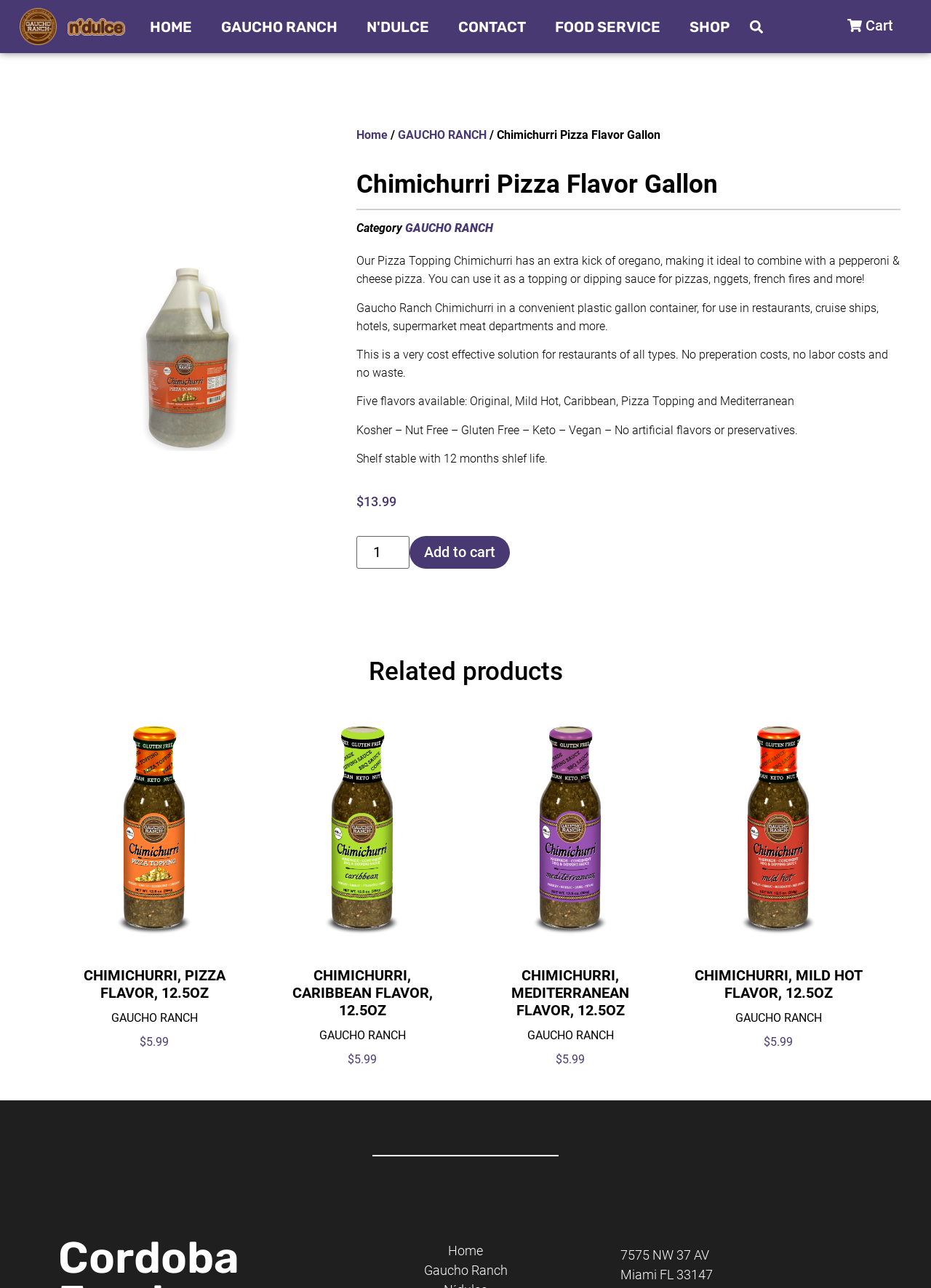What is the category of the Chimichurri Pizza Flavor Gallon?
Please interpret the details in the image and answer the question thoroughly.

The category of the Chimichurri Pizza Flavor Gallon can be found in the link element with the text 'GAUCHO RANCH'.